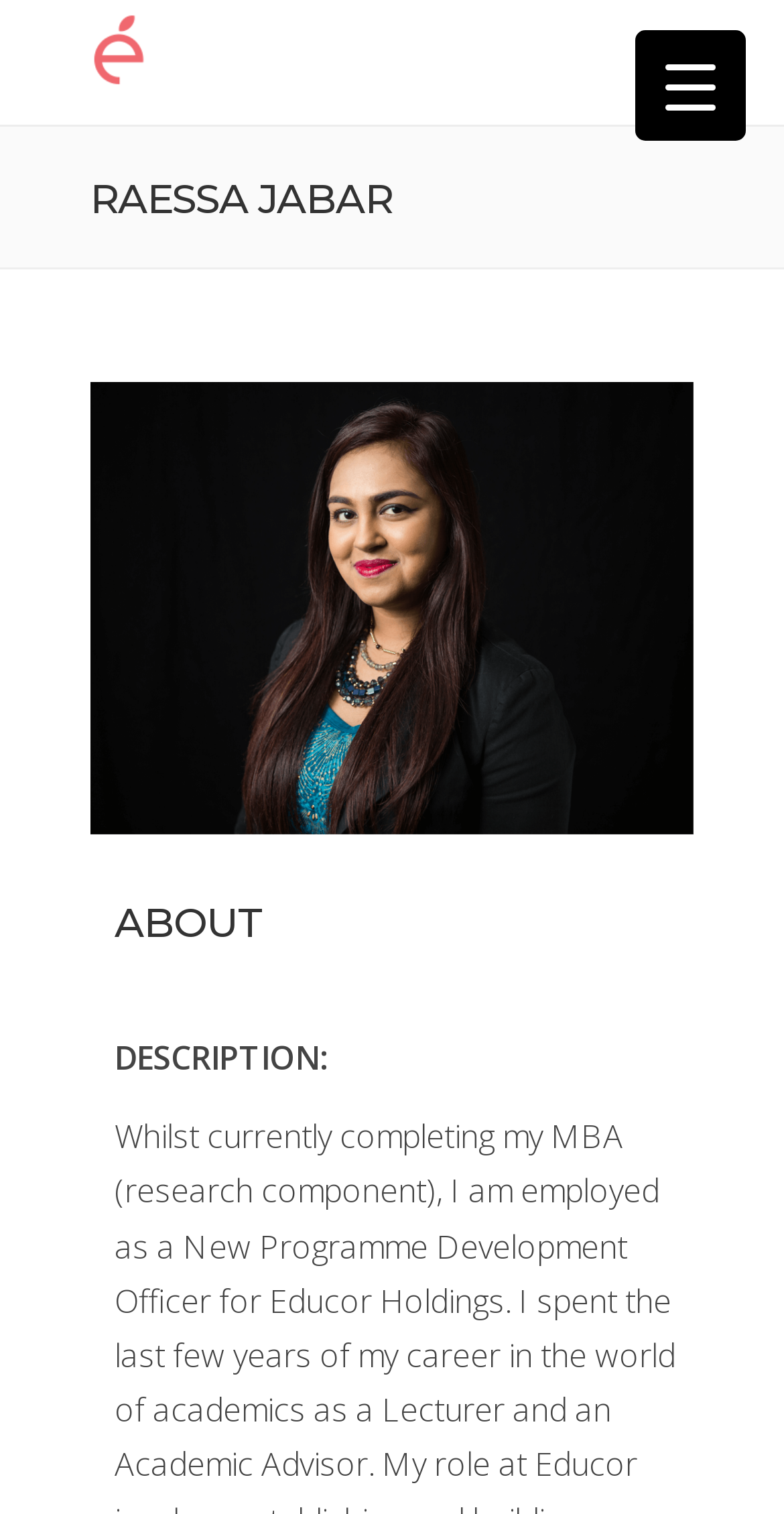Given the element description "parent_node: RAESSA JABAR aria-label="Menu Trigger"" in the screenshot, predict the bounding box coordinates of that UI element.

[0.809, 0.02, 0.95, 0.093]